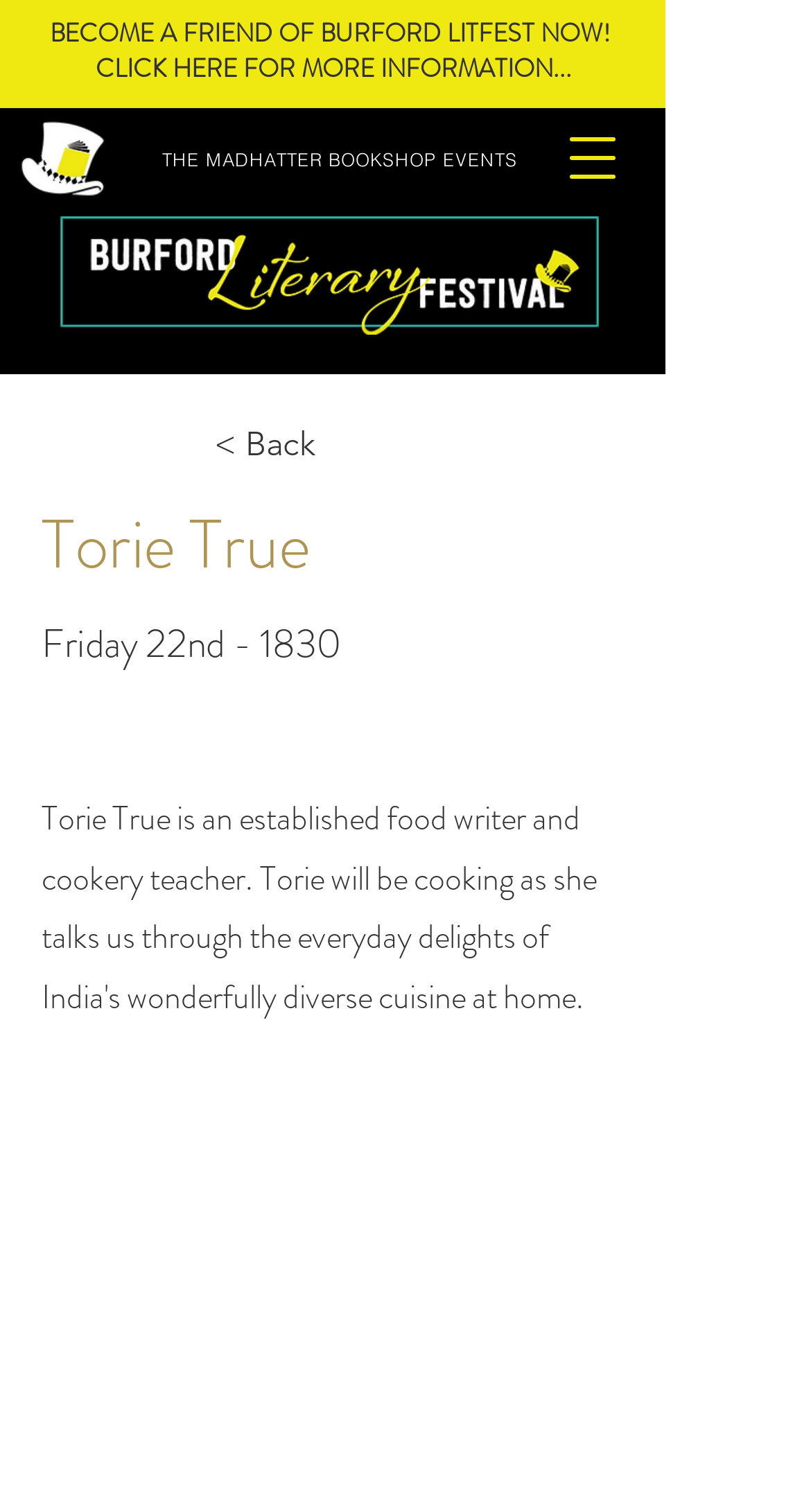What is the purpose of the button?
Refer to the image and respond with a one-word or short-phrase answer.

To go back